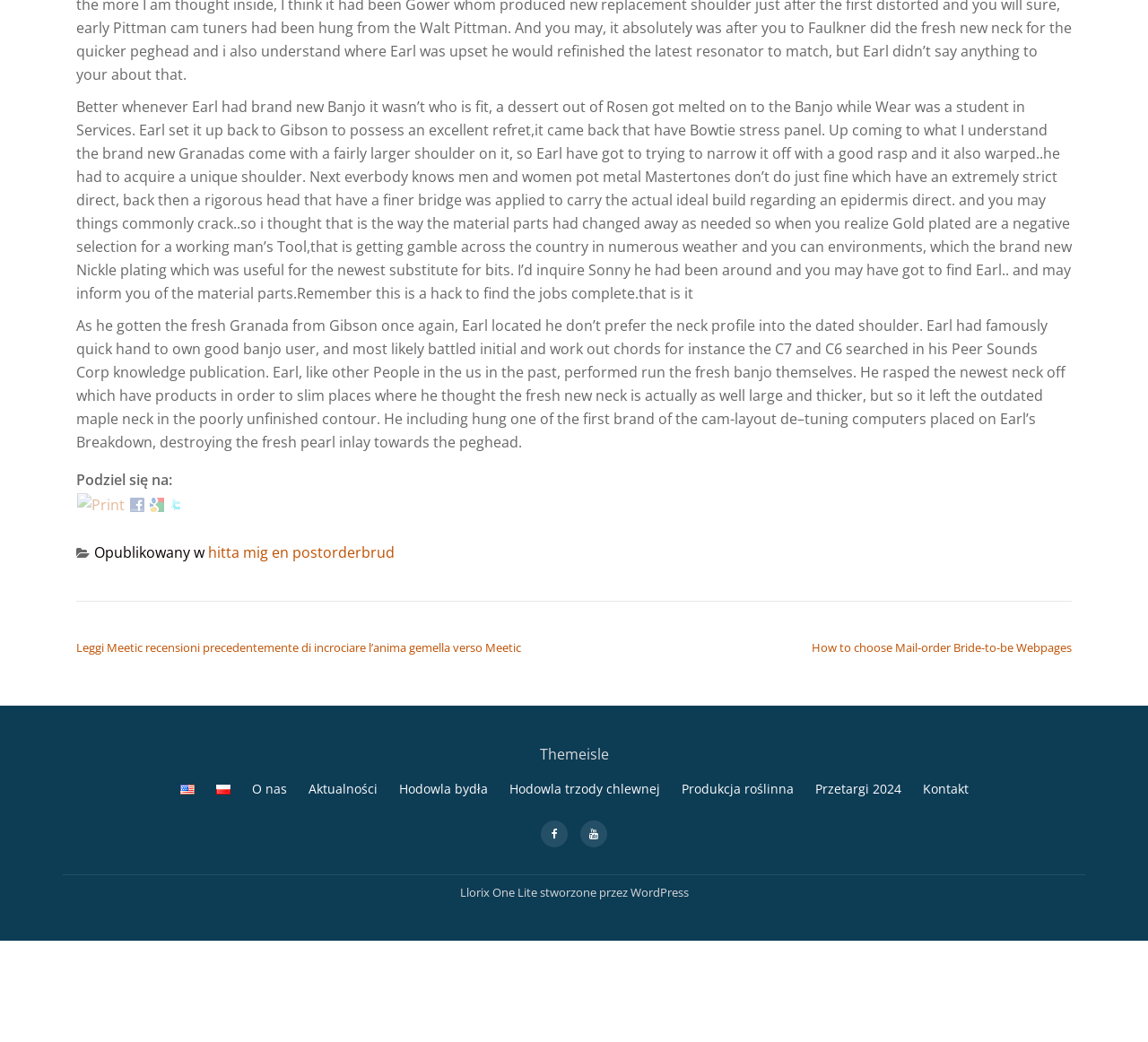Locate the bounding box coordinates of the region to be clicked to comply with the following instruction: "Select English language". The coordinates must be four float numbers between 0 and 1, in the form [left, top, right, bottom].

[0.157, 0.748, 0.169, 0.765]